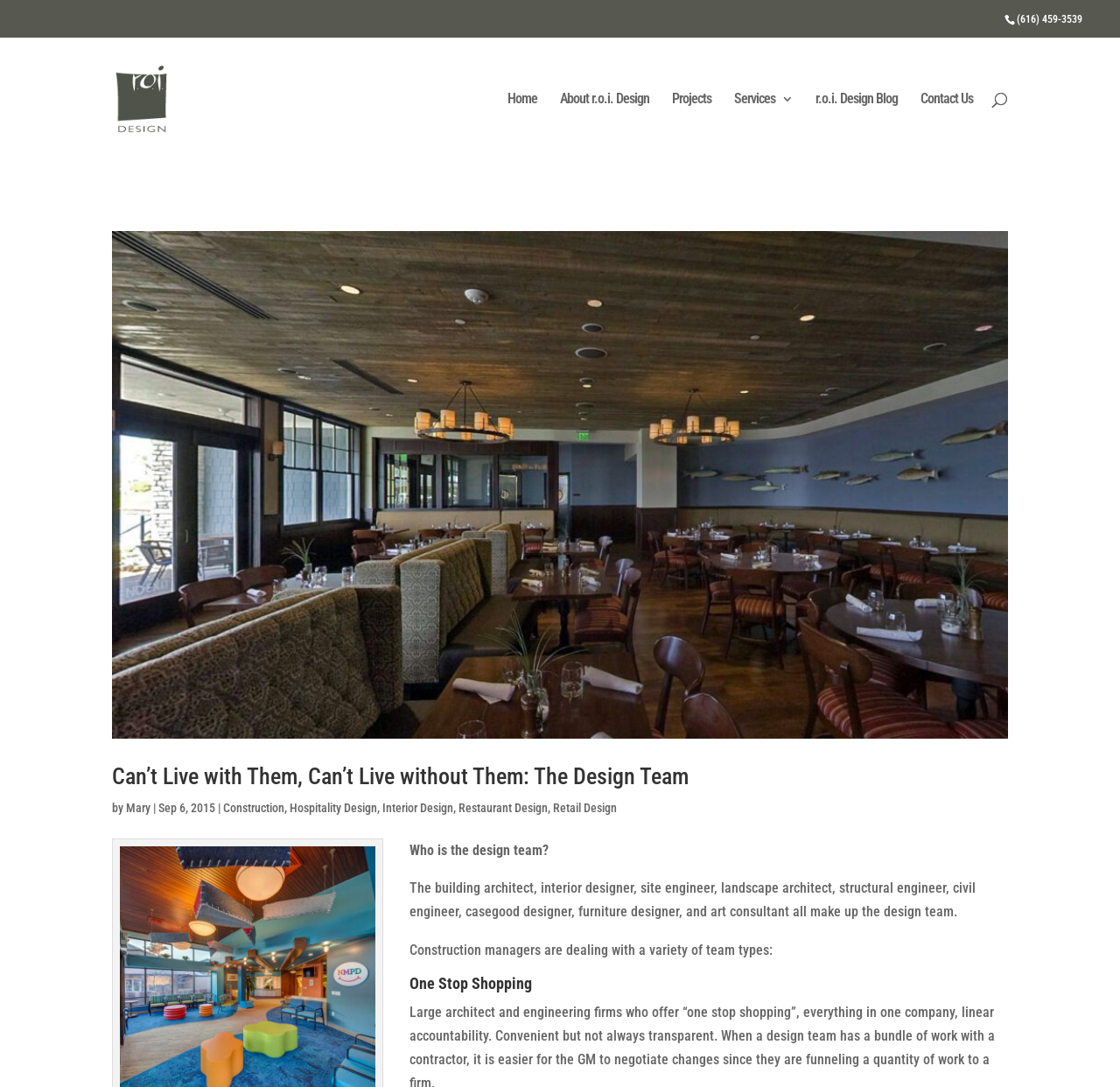What is the purpose of the search box?
Use the image to give a comprehensive and detailed response to the question.

I inferred the purpose of the search box by looking at its location and the surrounding elements, which suggest that it is used to search for blog posts or other content on the website.